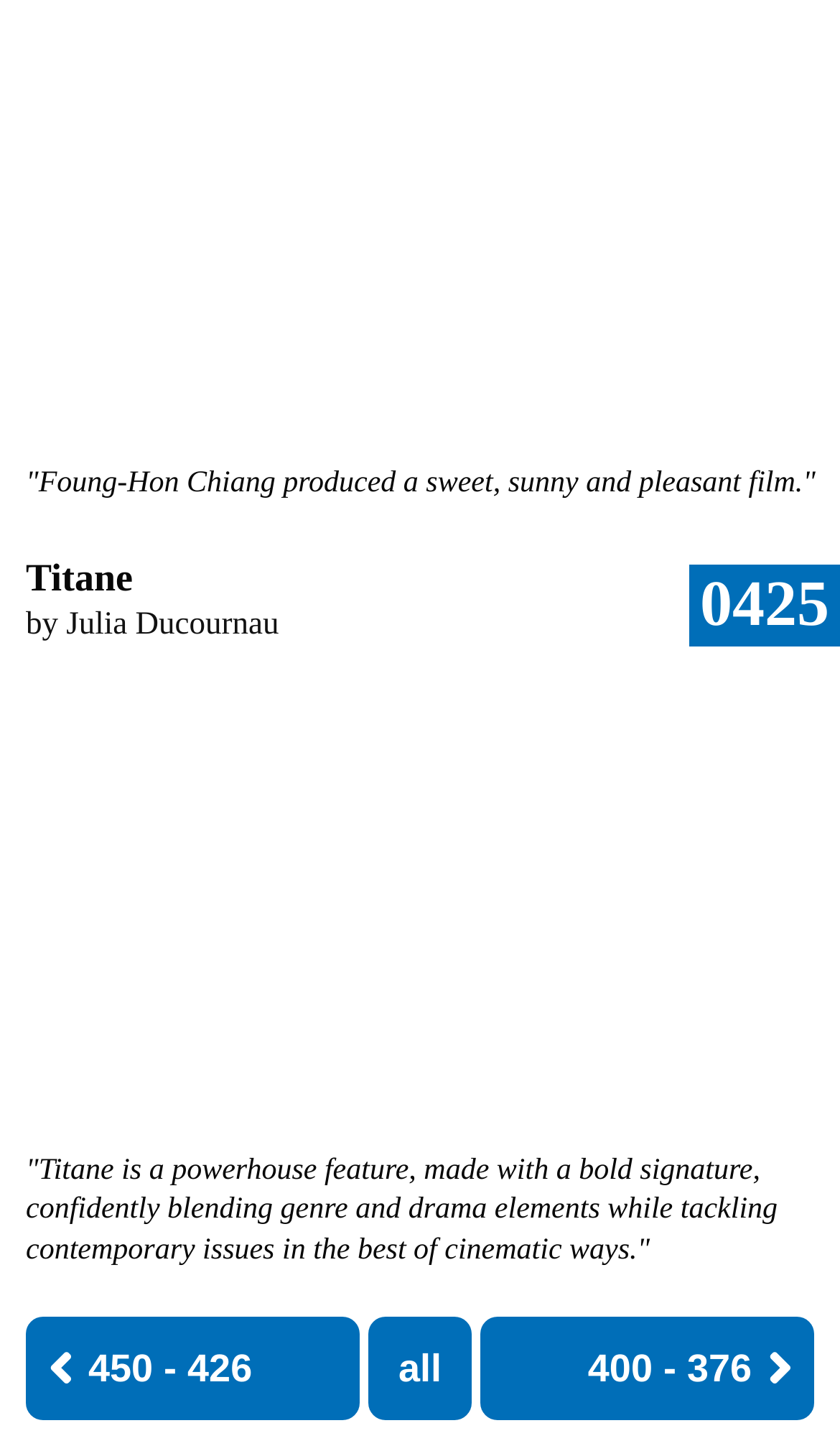Who is the director of the film Titane?
Based on the image content, provide your answer in one word or a short phrase.

Julia Ducournau